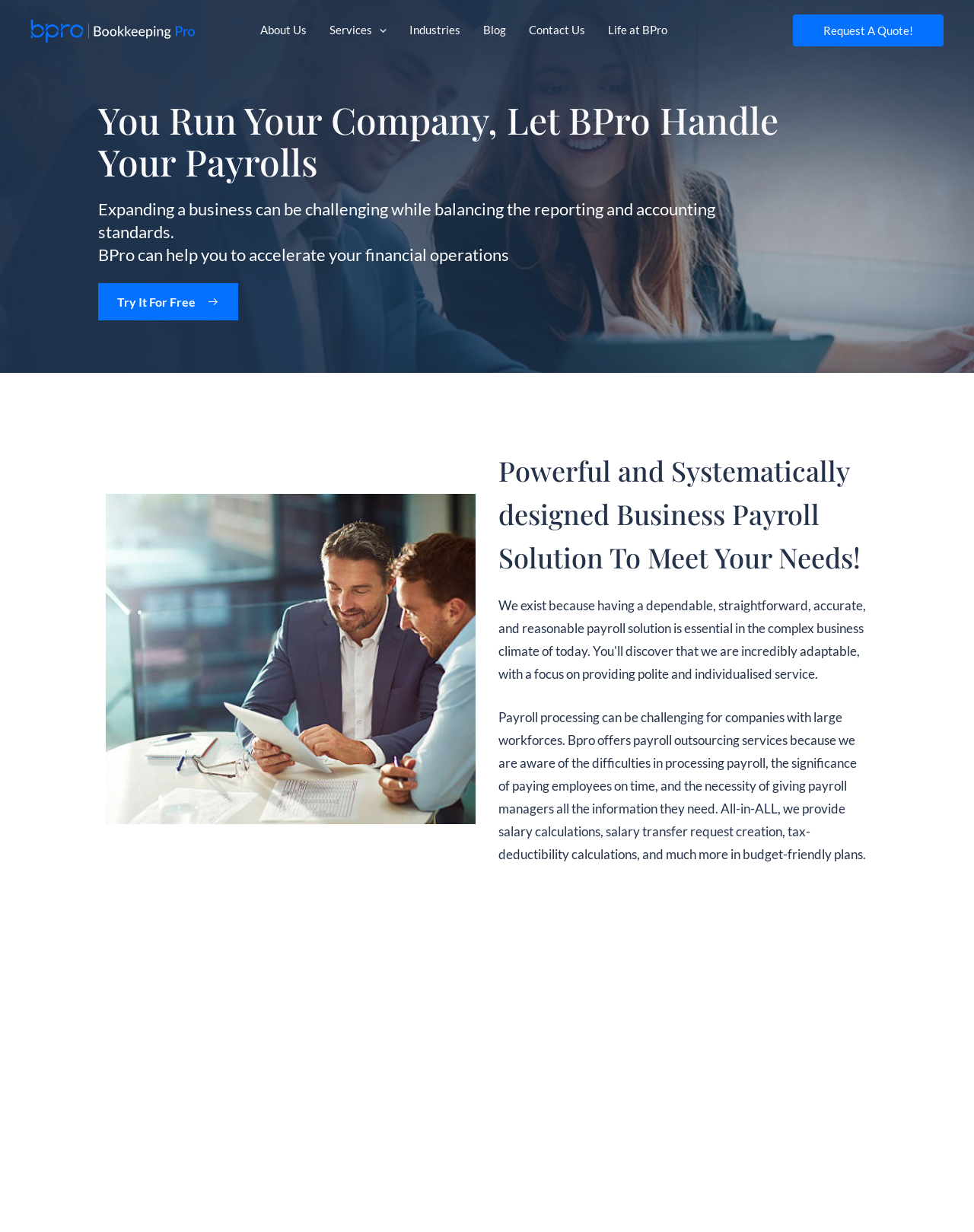Provide a single word or phrase to answer the given question: 
What is the 'Try It For Free' option for?

Payroll services